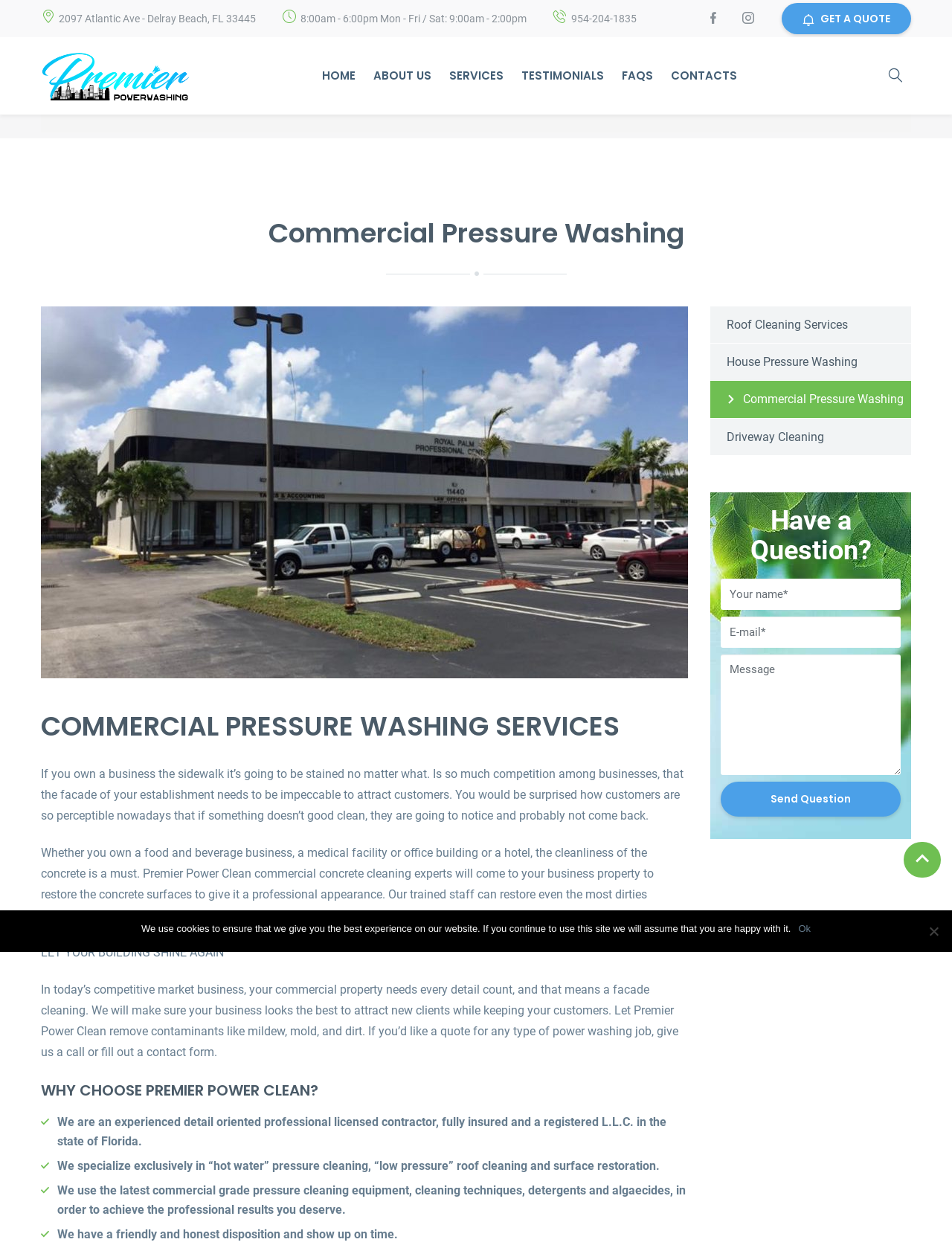Can you specify the bounding box coordinates of the area that needs to be clicked to fulfill the following instruction: "Click the CONTACTS link"?

[0.695, 0.043, 0.784, 0.078]